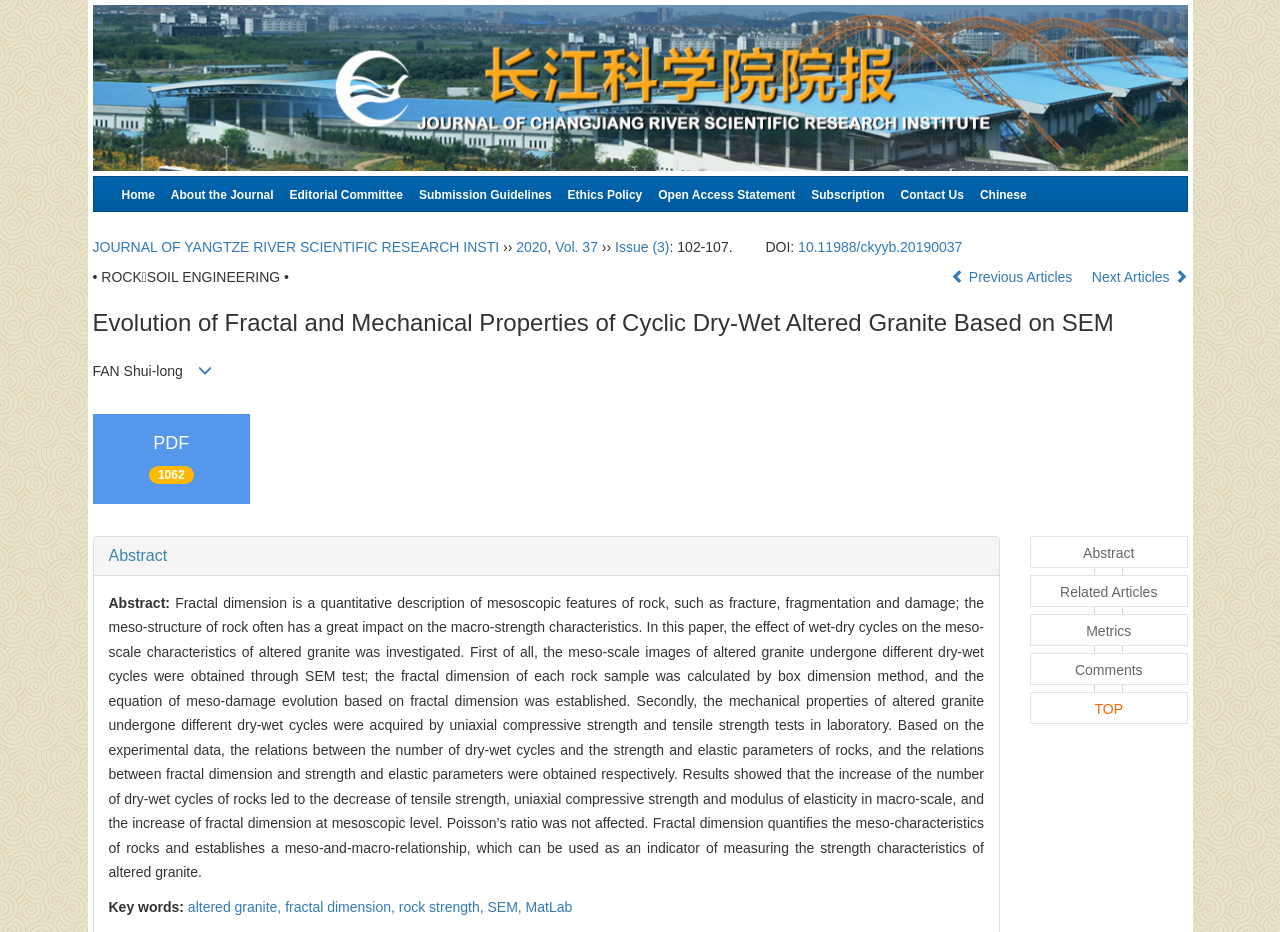Please specify the bounding box coordinates of the element that should be clicked to execute the given instruction: 'go to top of the page'. Ensure the coordinates are four float numbers between 0 and 1, expressed as [left, top, right, bottom].

[0.805, 0.743, 0.928, 0.777]